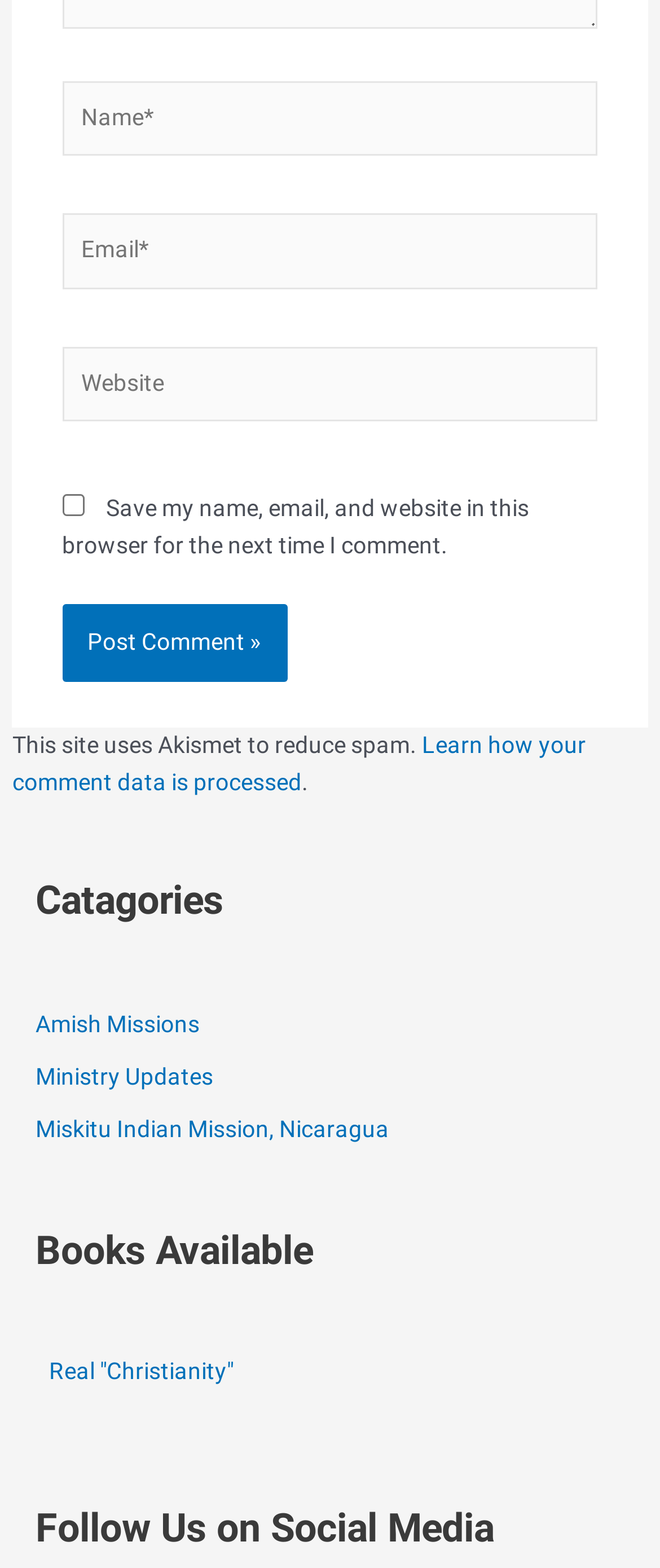Show me the bounding box coordinates of the clickable region to achieve the task as per the instruction: "Click the 'Real "Christianity"' link".

[0.074, 0.866, 0.926, 0.883]